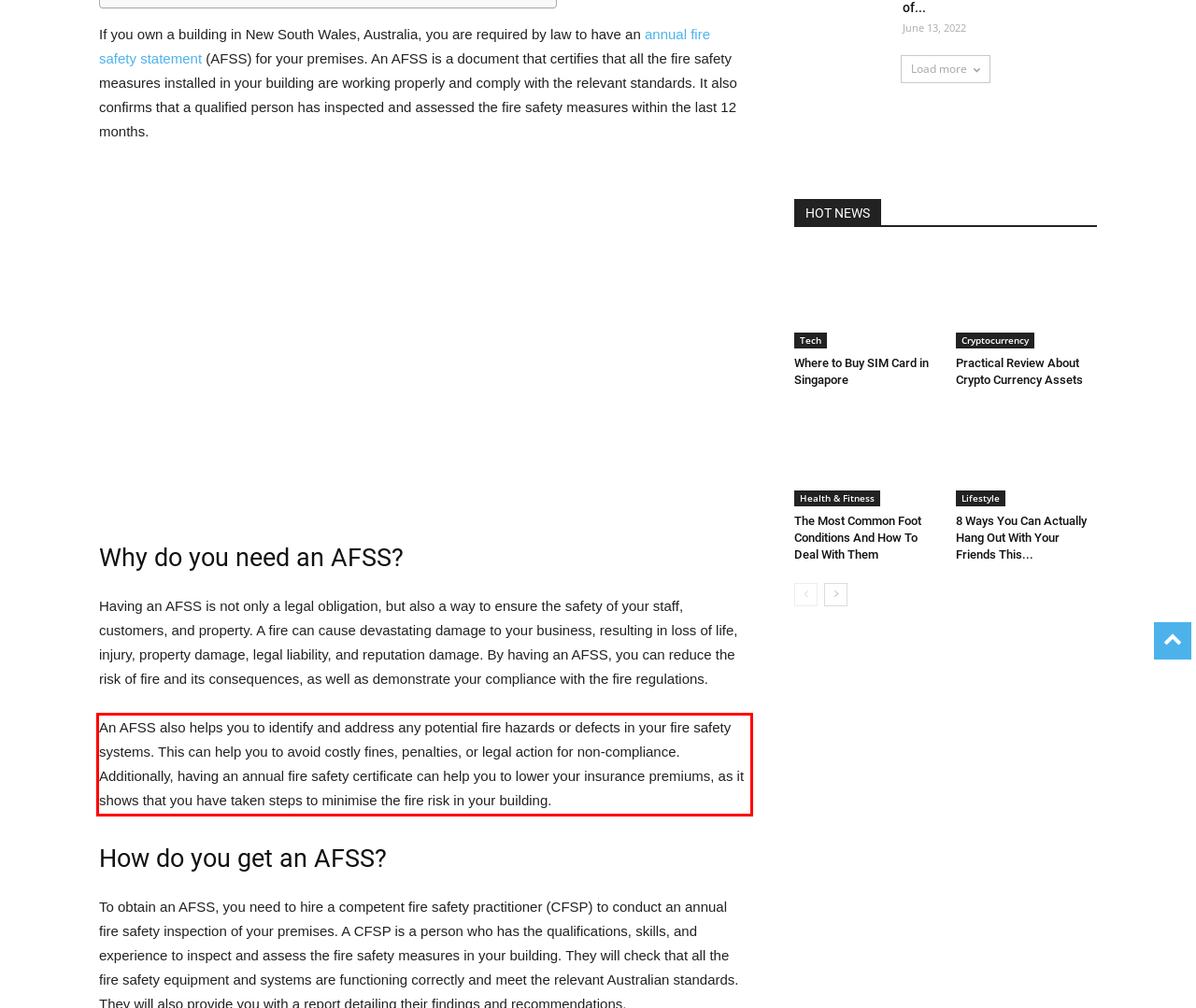Using the provided webpage screenshot, recognize the text content in the area marked by the red bounding box.

An AFSS also helps you to identify and address any potential fire hazards or defects in your fire safety systems. This can help you to avoid costly fines, penalties, or legal action for non-compliance. Additionally, having an annual fire safety certificate can help you to lower your insurance premiums, as it shows that you have taken steps to minimise the fire risk in your building.